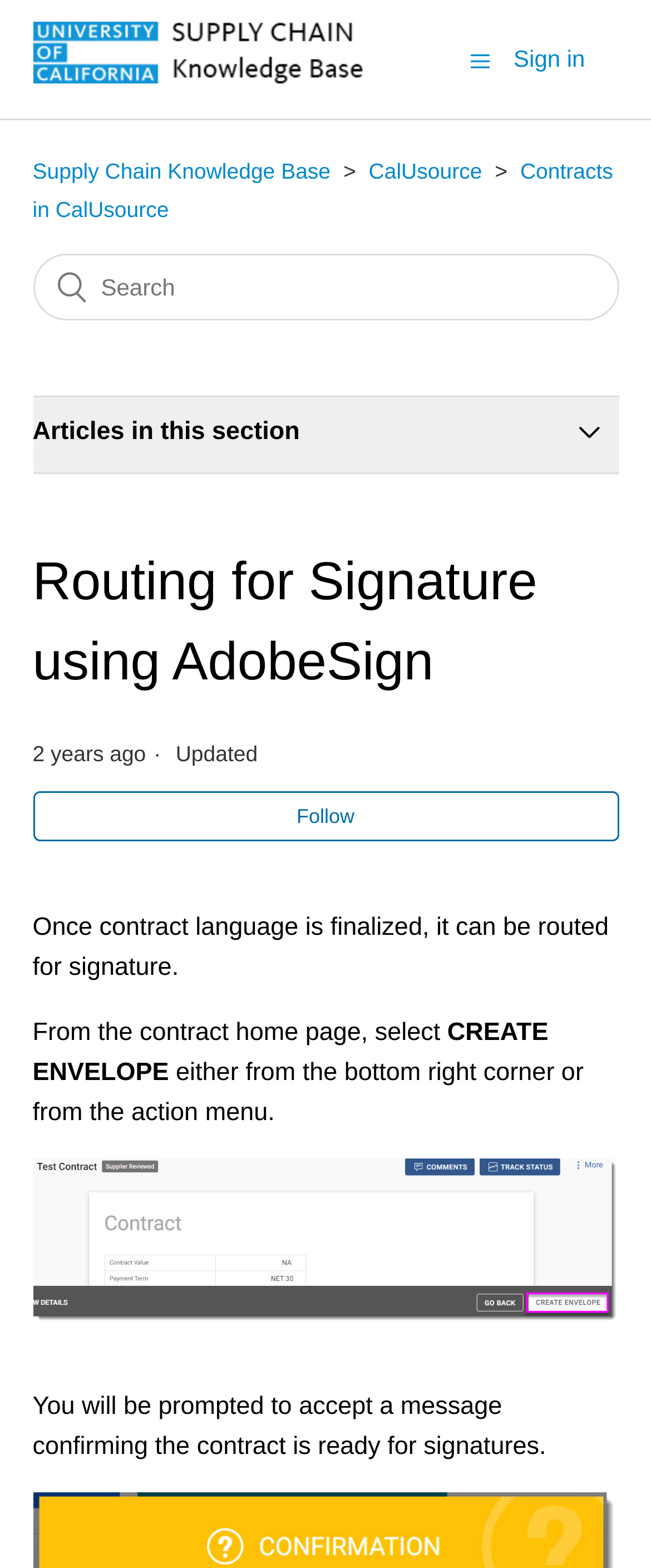Determine the bounding box coordinates for the area that should be clicked to carry out the following instruction: "Search for something".

[0.05, 0.162, 0.95, 0.204]